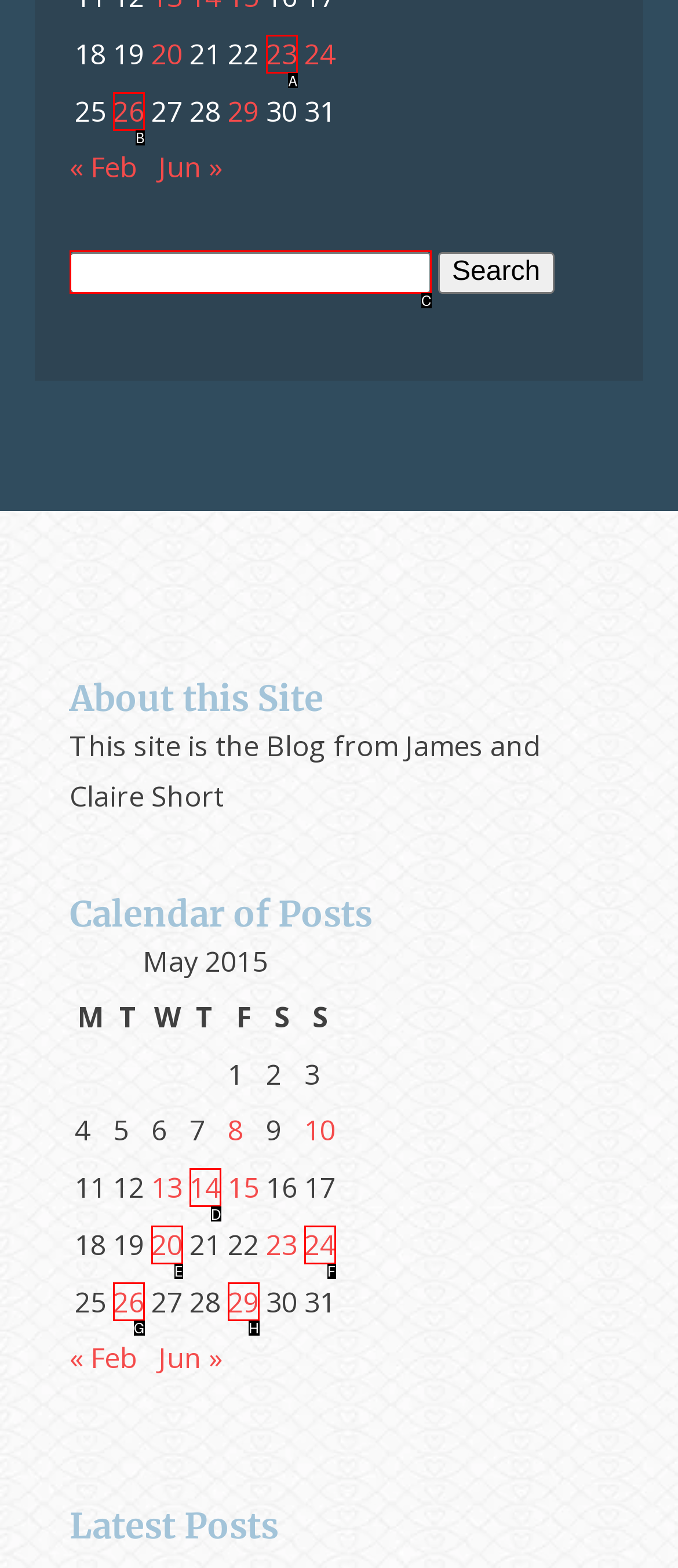For the task: Search for something, specify the letter of the option that should be clicked. Answer with the letter only.

C